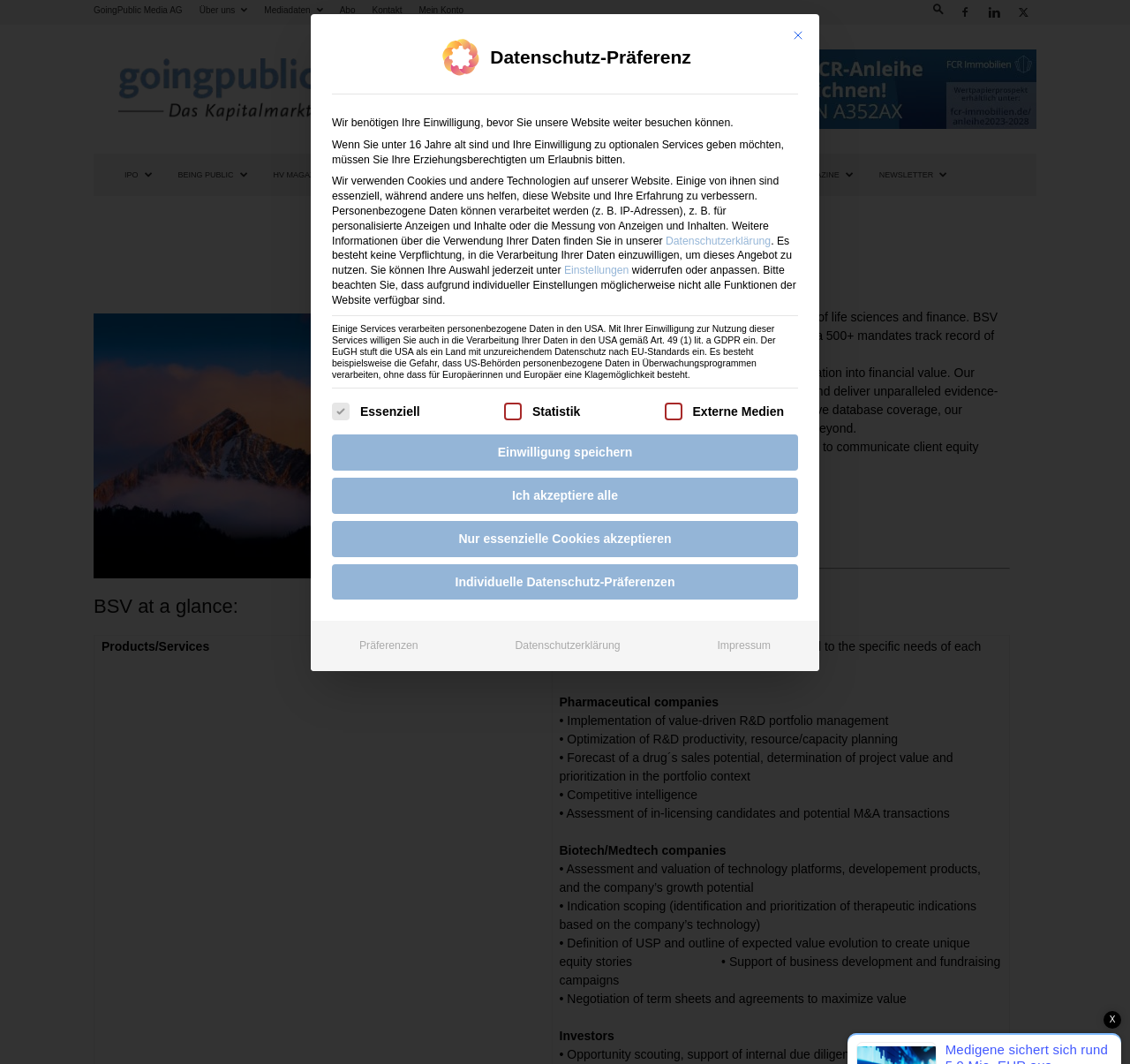What is the purpose of the search button?
Look at the image and answer the question with a single word or phrase.

To search the website